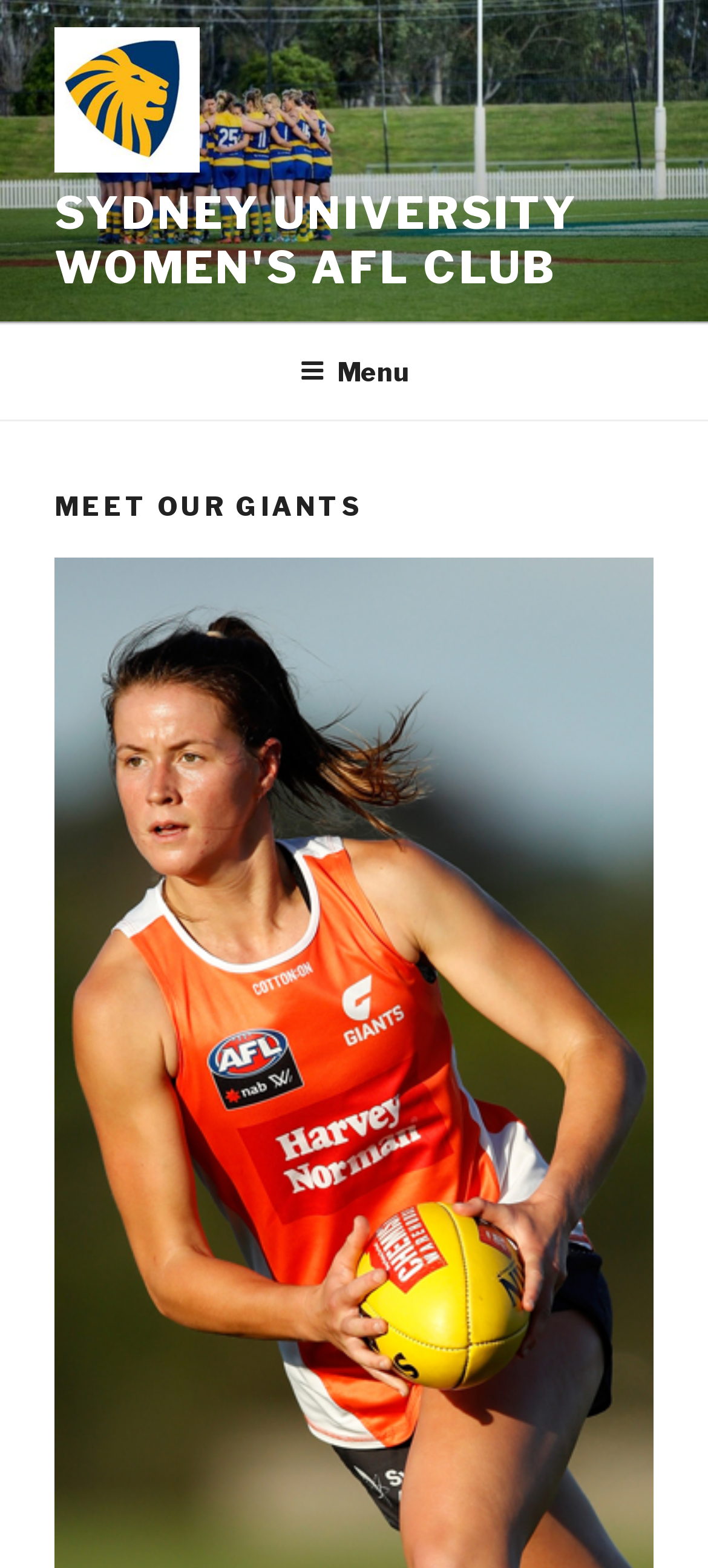What is the purpose of the button at the top right?
Refer to the image and provide a concise answer in one word or phrase.

To control the top menu